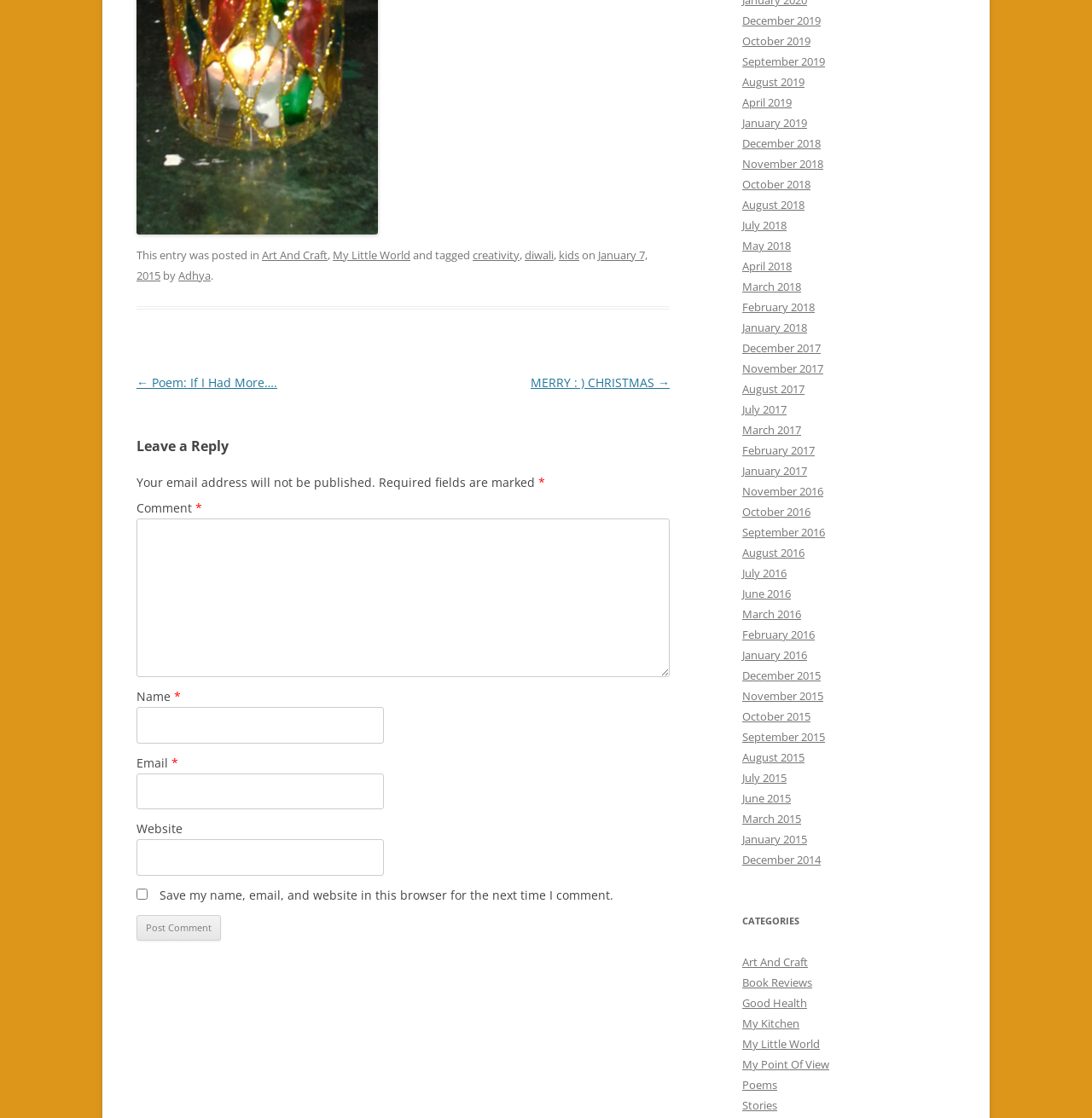Identify the bounding box for the UI element that is described as follows: "January 7, 2015".

[0.125, 0.221, 0.593, 0.253]